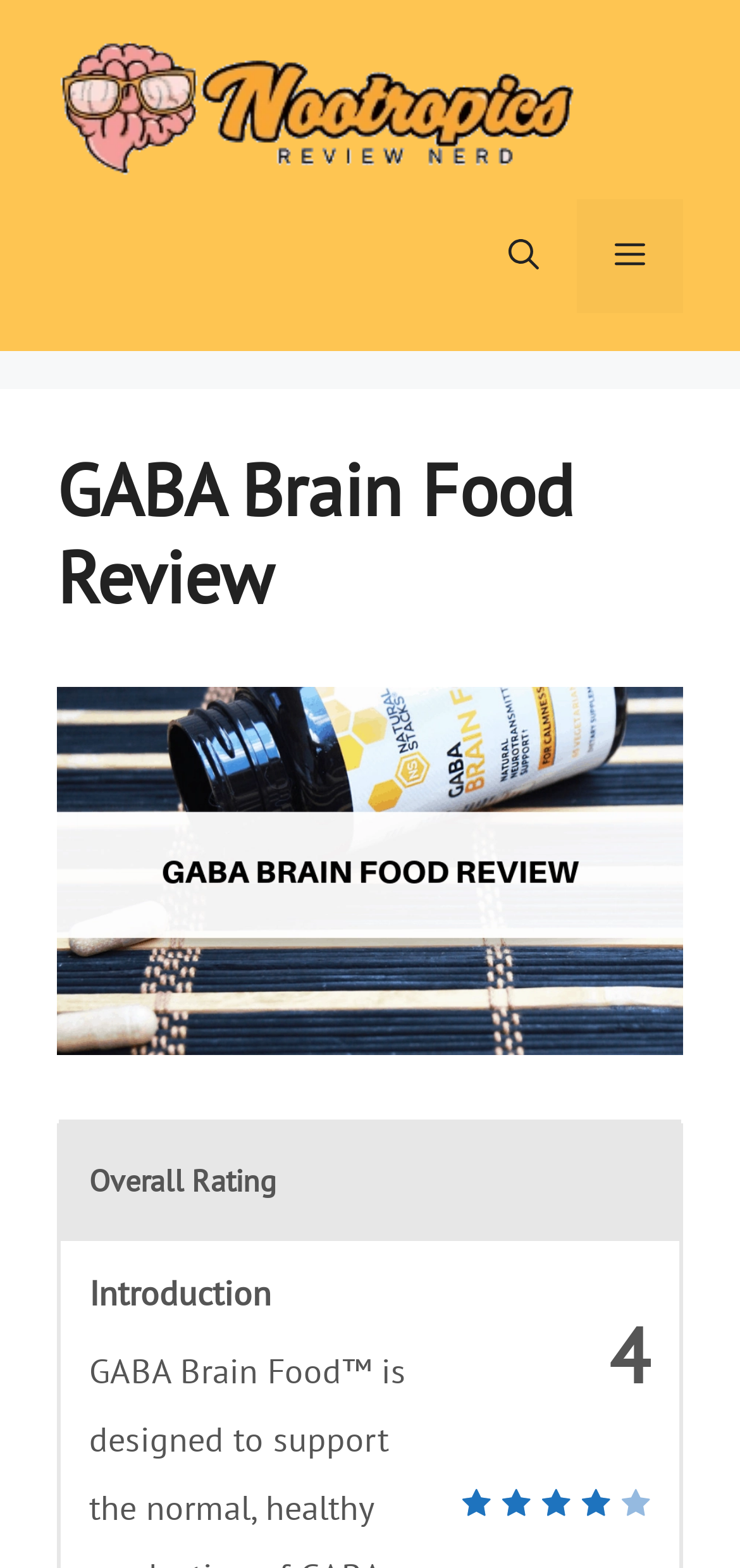Based on the element description parent_node: False god title="False god", identify the bounding box coordinates for the UI element. The coordinates should be in the format (top-left x, top-left y, bottom-right x, bottom-right y) and within the 0 to 1 range.

None